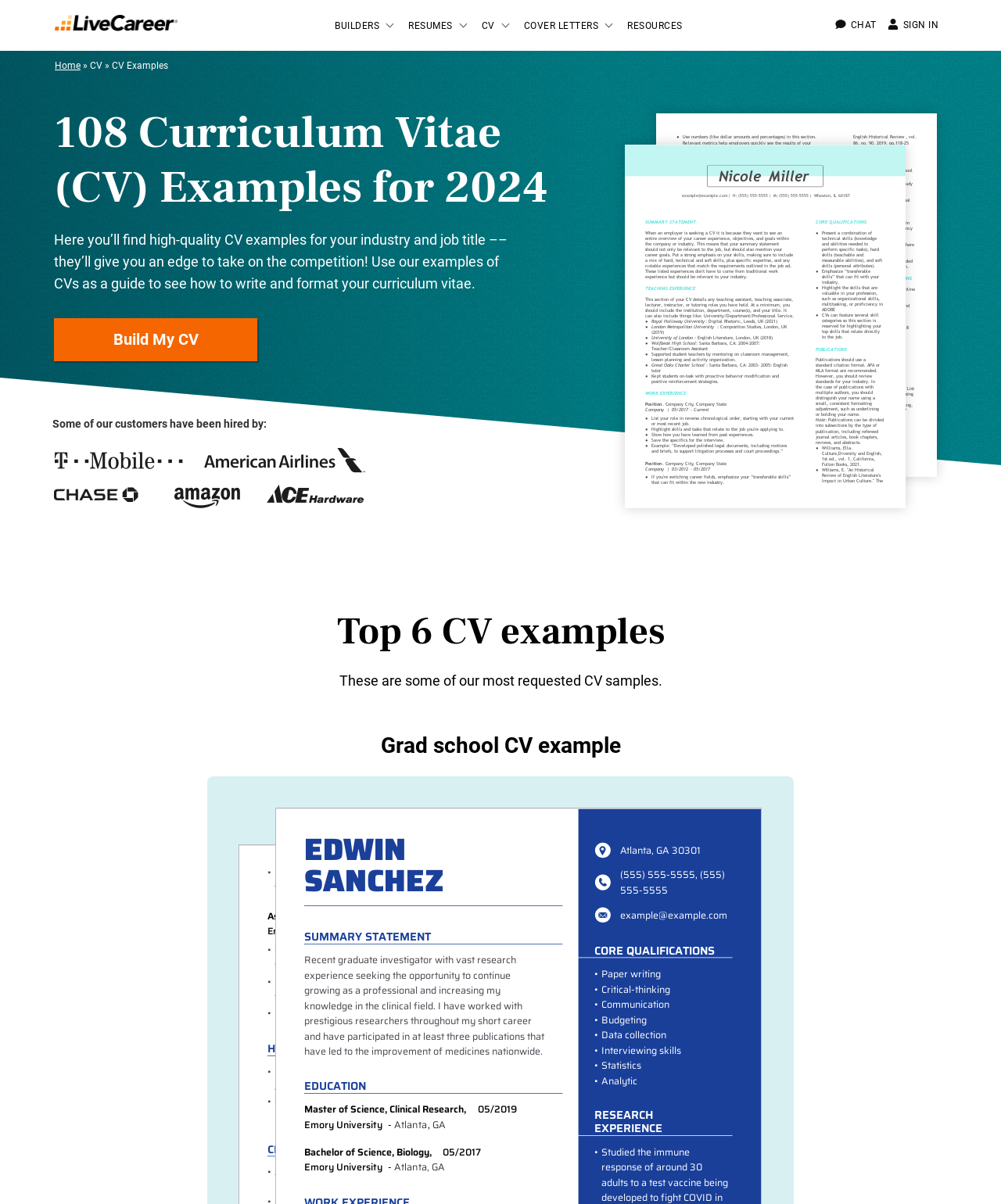Find the bounding box coordinates of the element's region that should be clicked in order to follow the given instruction: "Go to the Resume builder page". The coordinates should consist of four float numbers between 0 and 1, i.e., [left, top, right, bottom].

[0.327, 0.0, 0.4, 0.042]